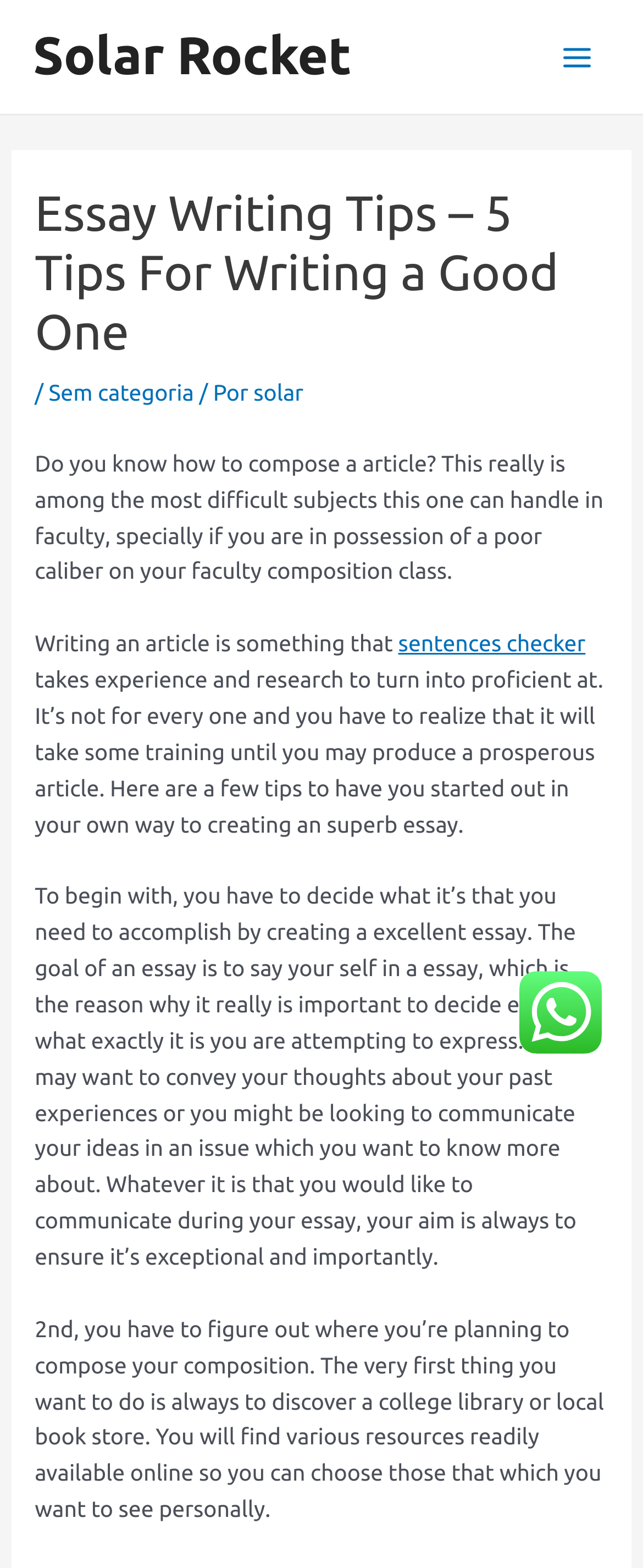Give a concise answer using only one word or phrase for this question:
What is required to write a good essay?

Experience and research